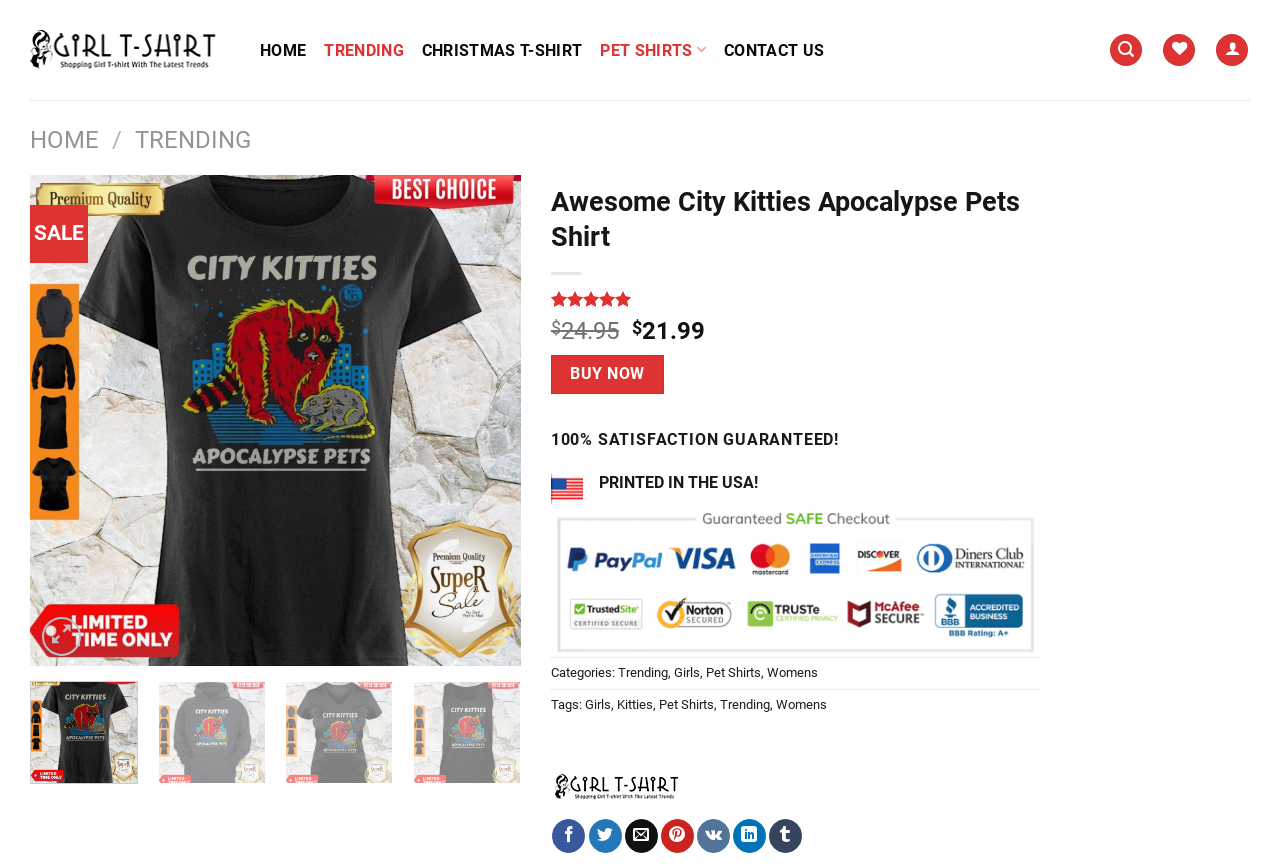Locate the bounding box coordinates of the element that should be clicked to execute the following instruction: "Click on the 'HOME' link".

[0.203, 0.014, 0.239, 0.101]